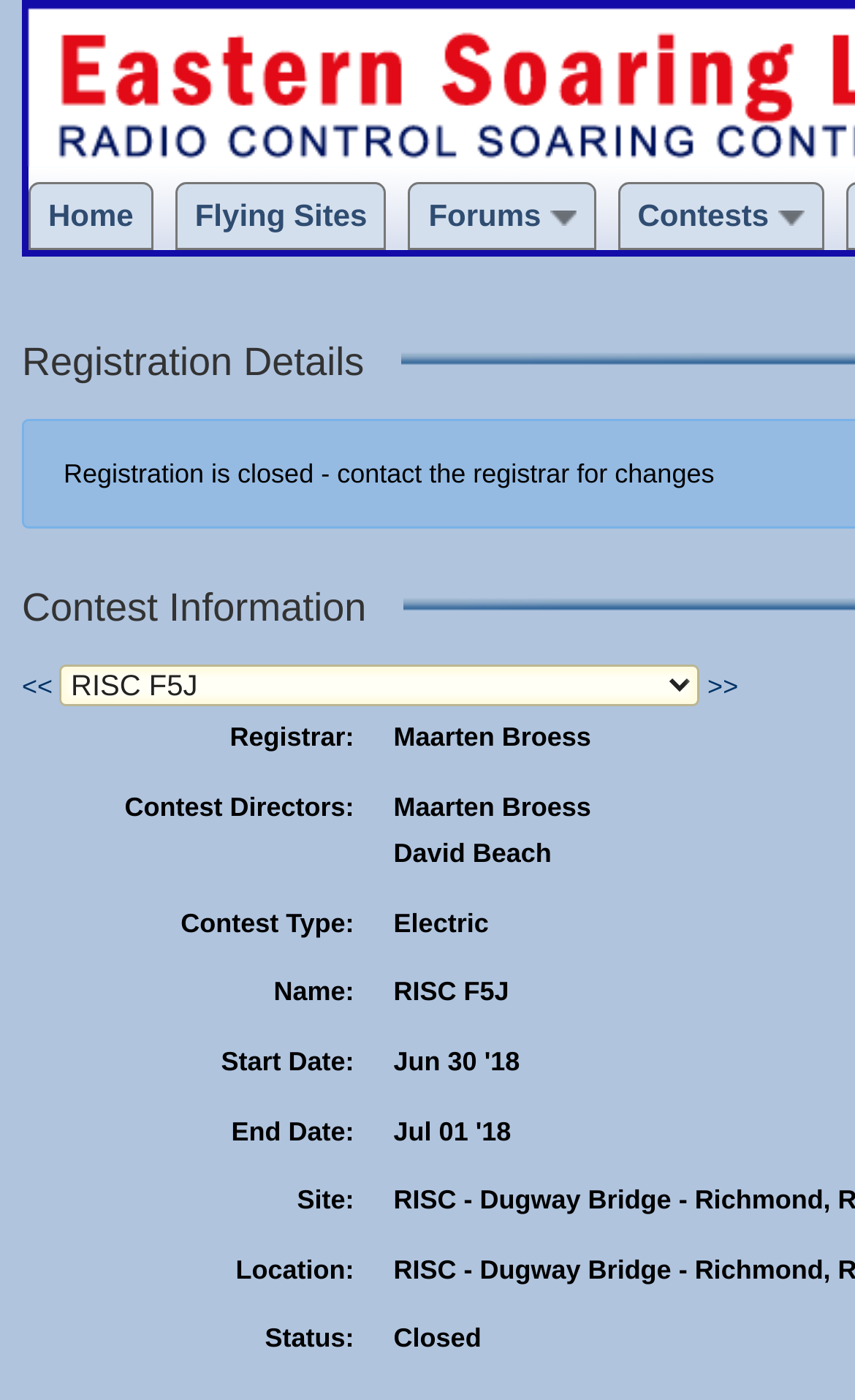Please answer the following question using a single word or phrase: 
Who are the contest directors?

David Beach